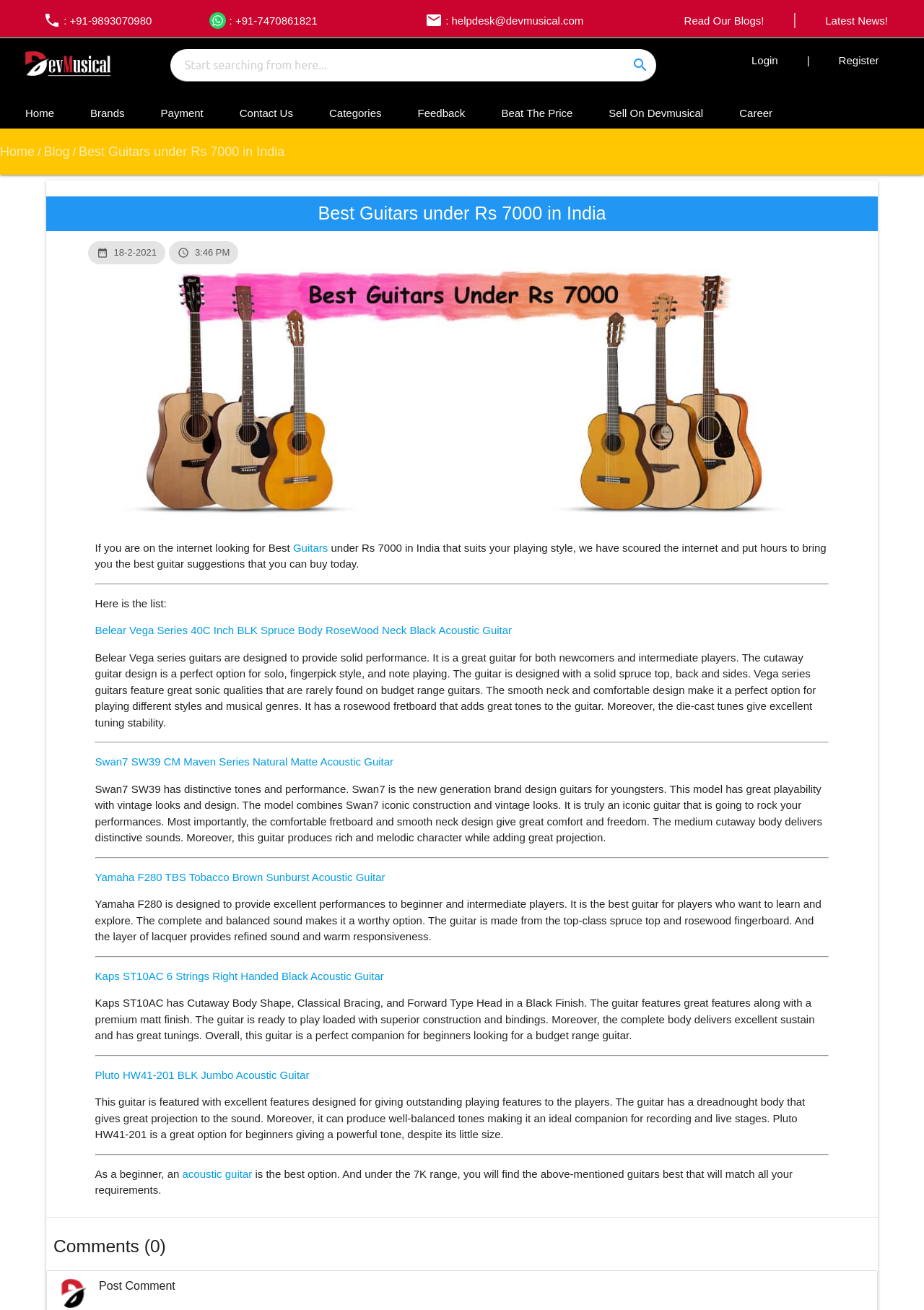Please identify the bounding box coordinates of the area that needs to be clicked to follow this instruction: "Login to your account".

[0.782, 0.04, 0.873, 0.052]